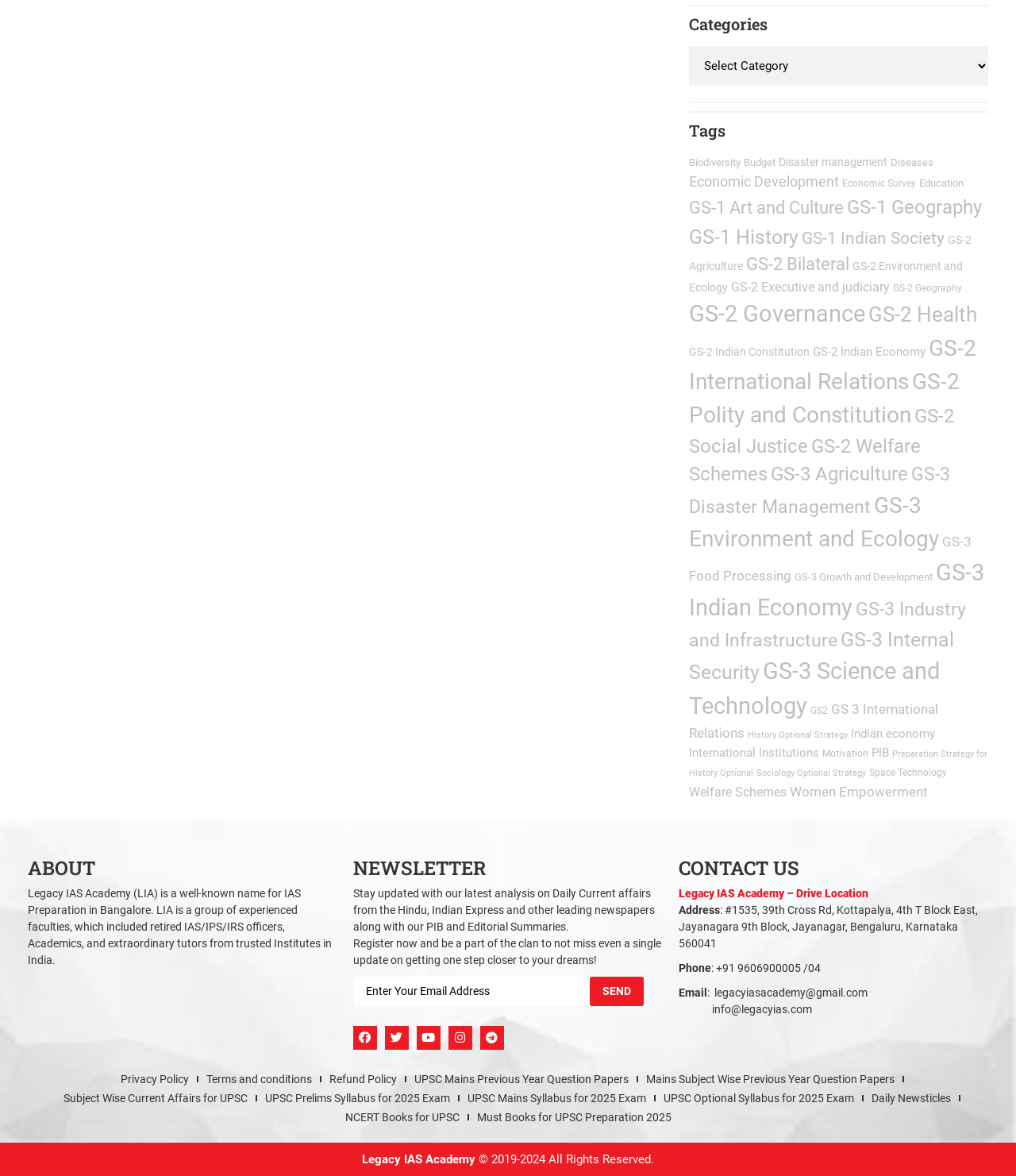Please identify the bounding box coordinates of the element on the webpage that should be clicked to follow this instruction: "Follow Legacy IAS Academy on Facebook". The bounding box coordinates should be given as four float numbers between 0 and 1, formatted as [left, top, right, bottom].

[0.348, 0.872, 0.371, 0.893]